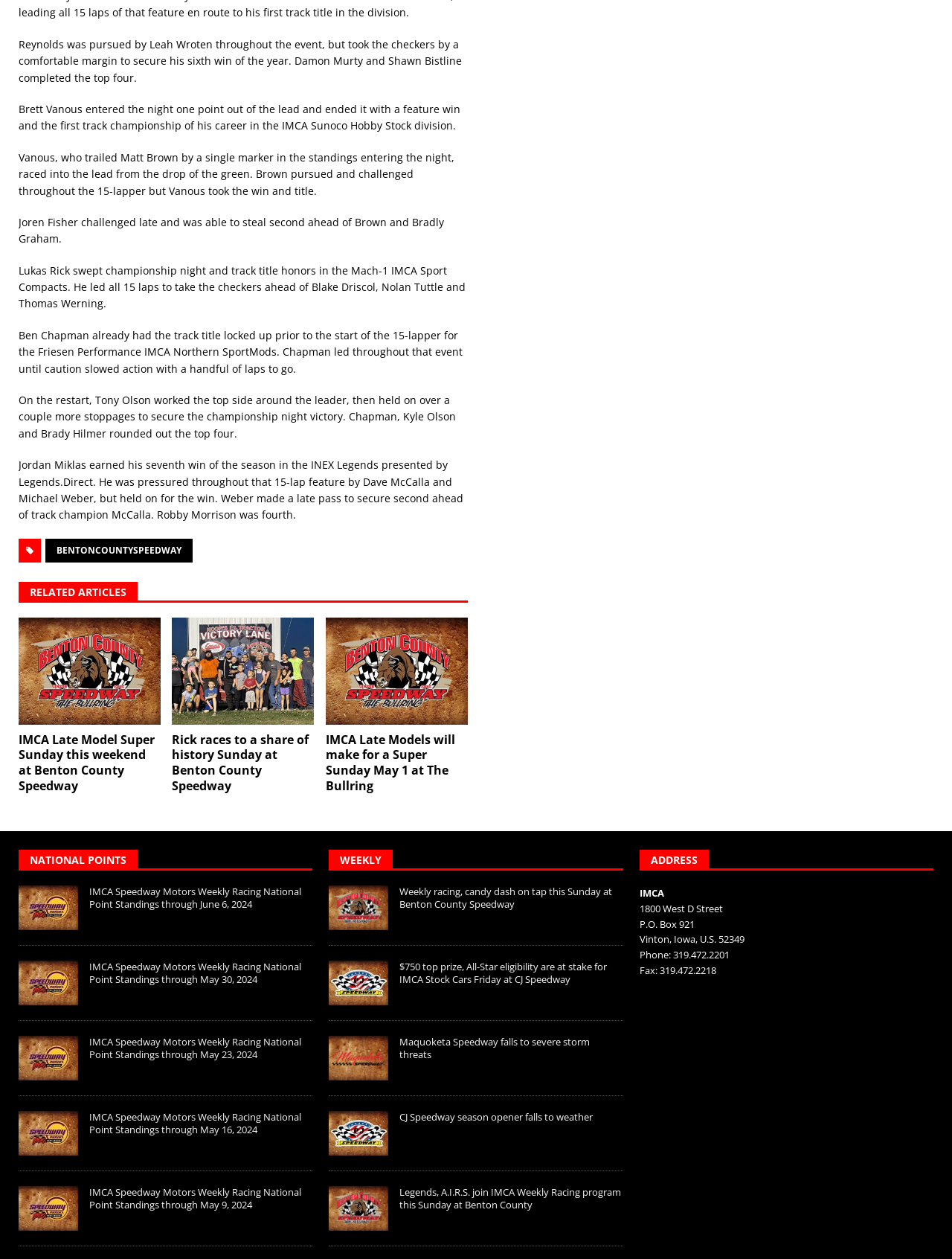Specify the bounding box coordinates of the area that needs to be clicked to achieve the following instruction: "View the national points standings through June 6, 2024".

[0.02, 0.703, 0.082, 0.739]